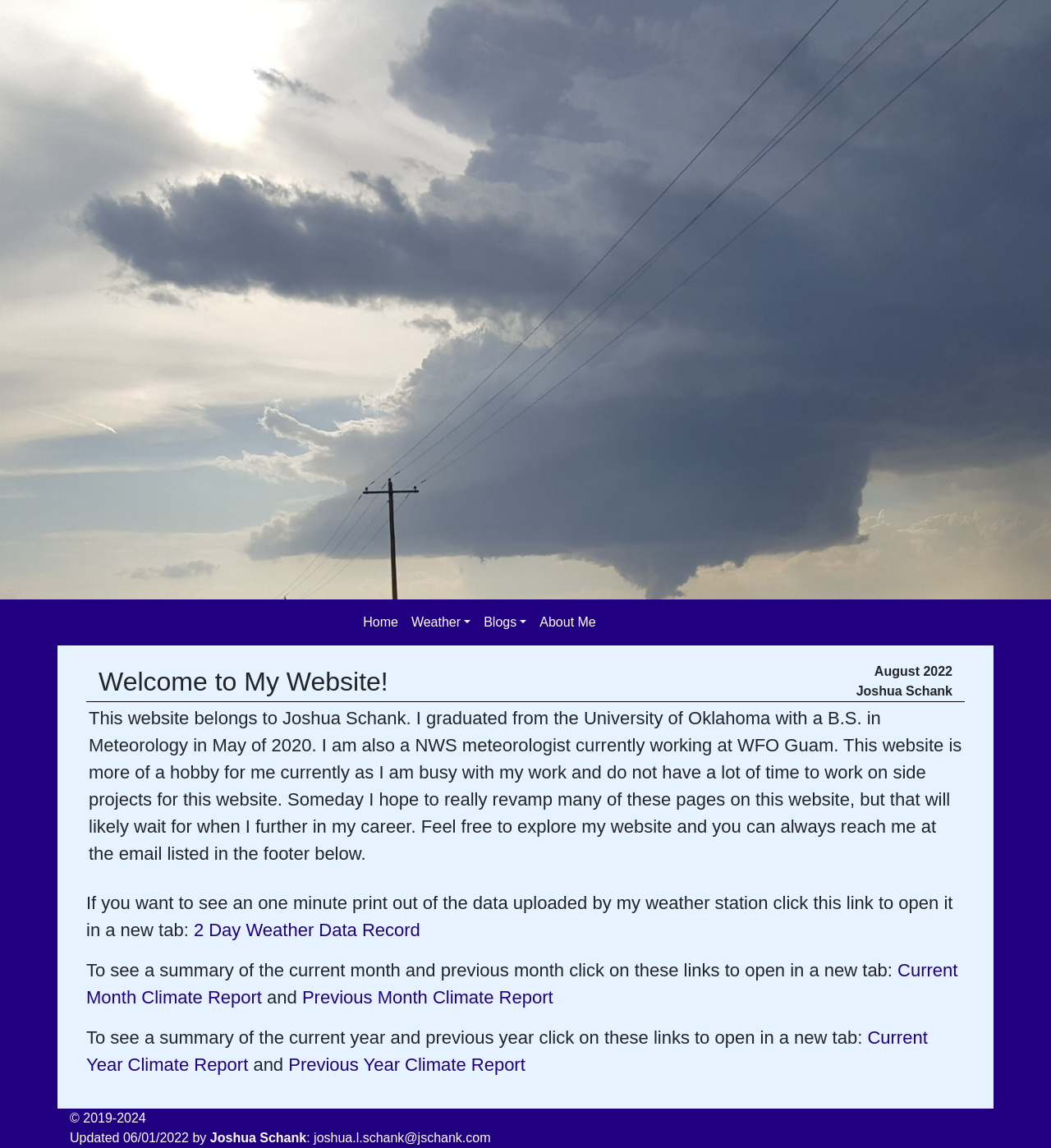Calculate the bounding box coordinates of the UI element given the description: "About Me".

[0.507, 0.528, 0.573, 0.557]